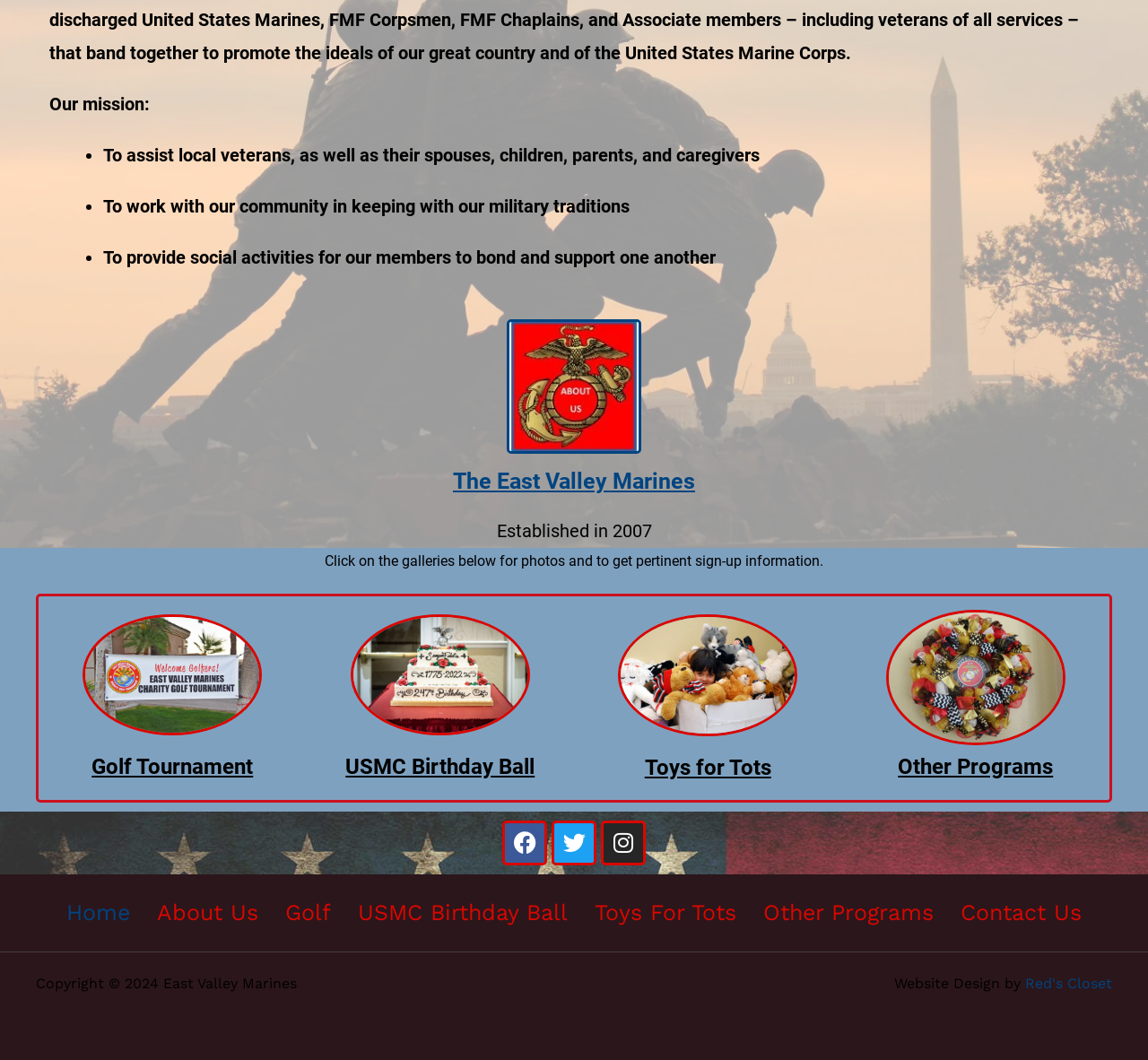Determine the bounding box coordinates for the HTML element mentioned in the following description: "Water Management and Control". The coordinates should be a list of four floats ranging from 0 to 1, represented as [left, top, right, bottom].

None